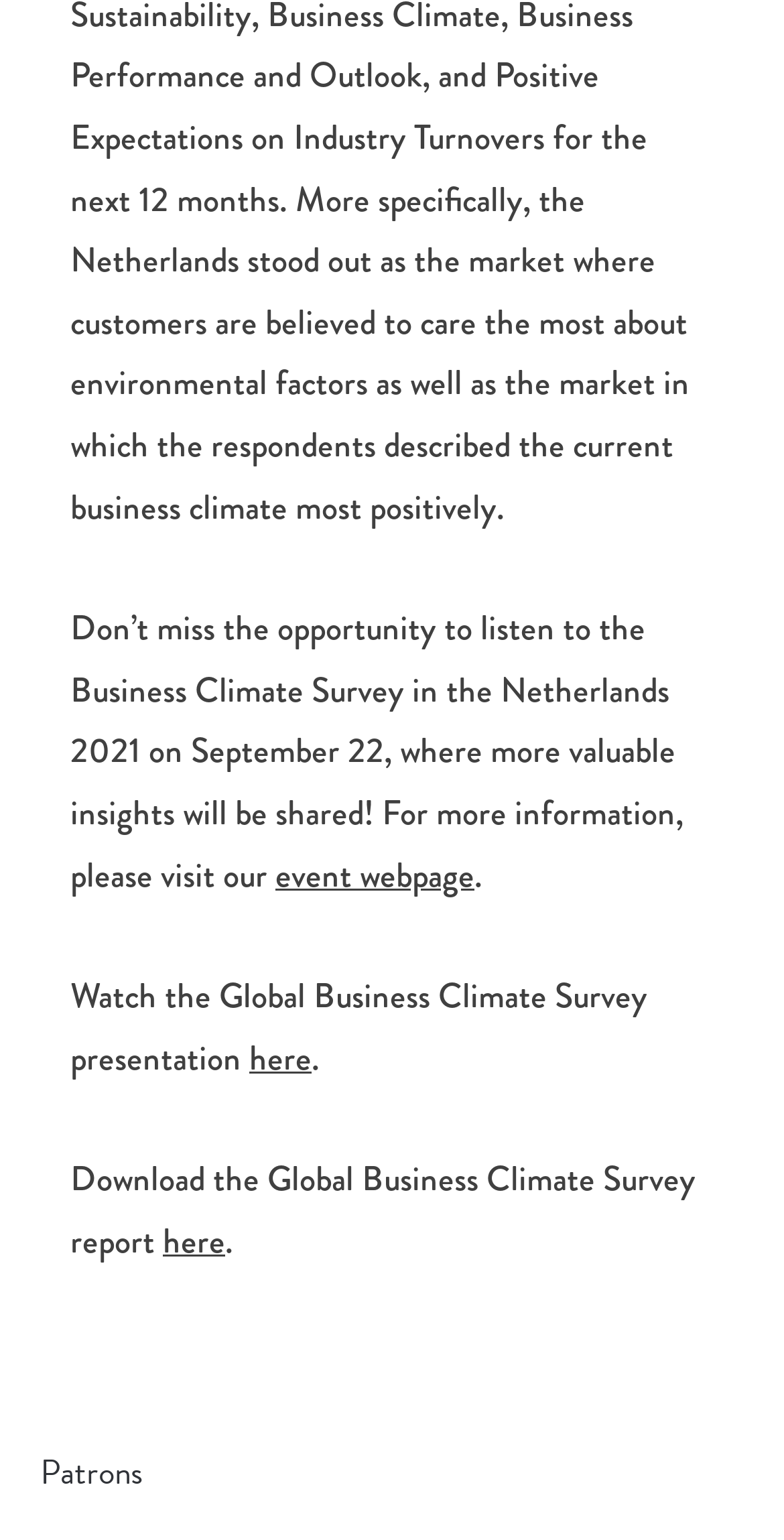Predict the bounding box for the UI component with the following description: "here".

[0.208, 0.79, 0.287, 0.822]